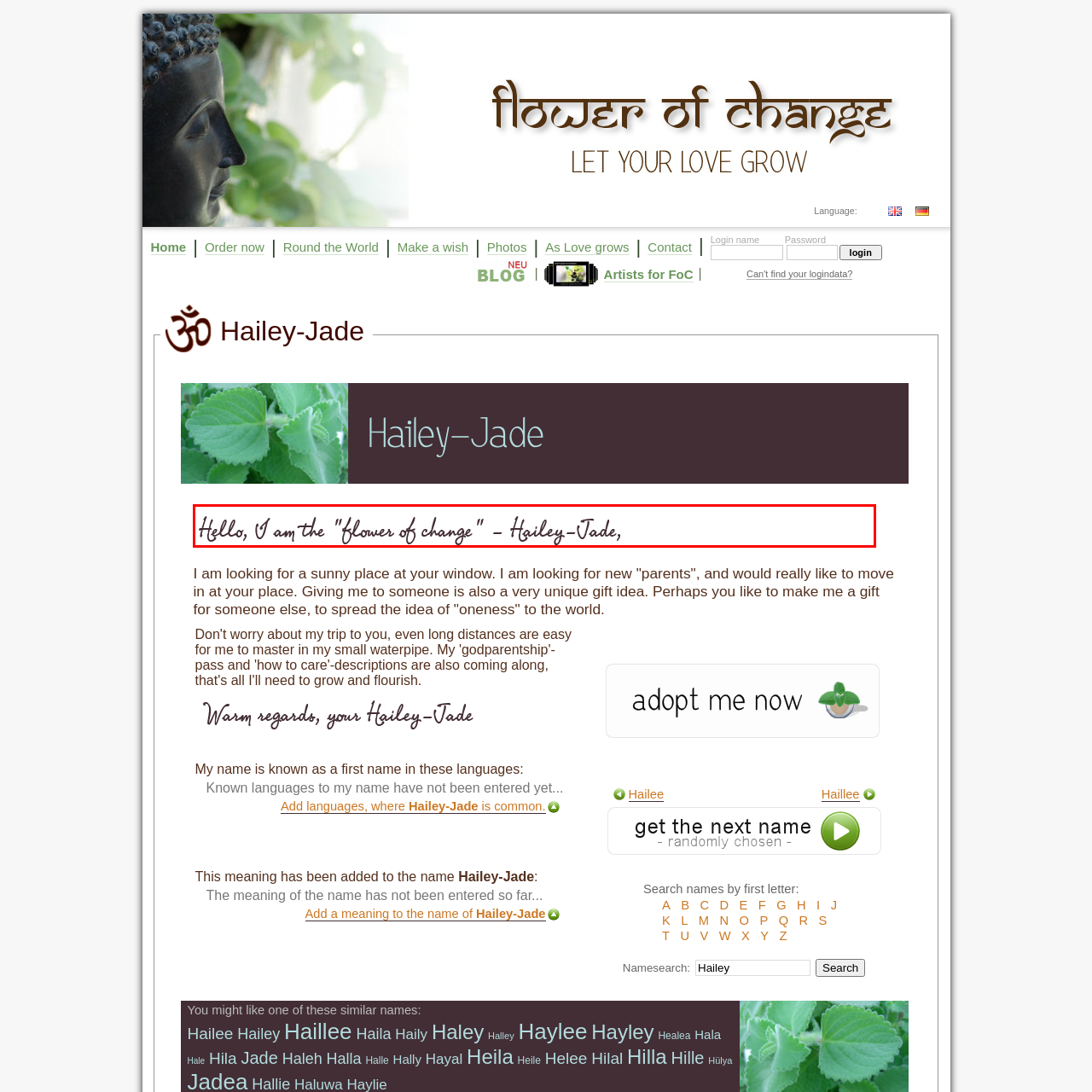Look closely at the image surrounded by the red box, What is the 'flower of change' likely to symbolize? Give your answer as a single word or phrase.

Growth, transformation, or renewal